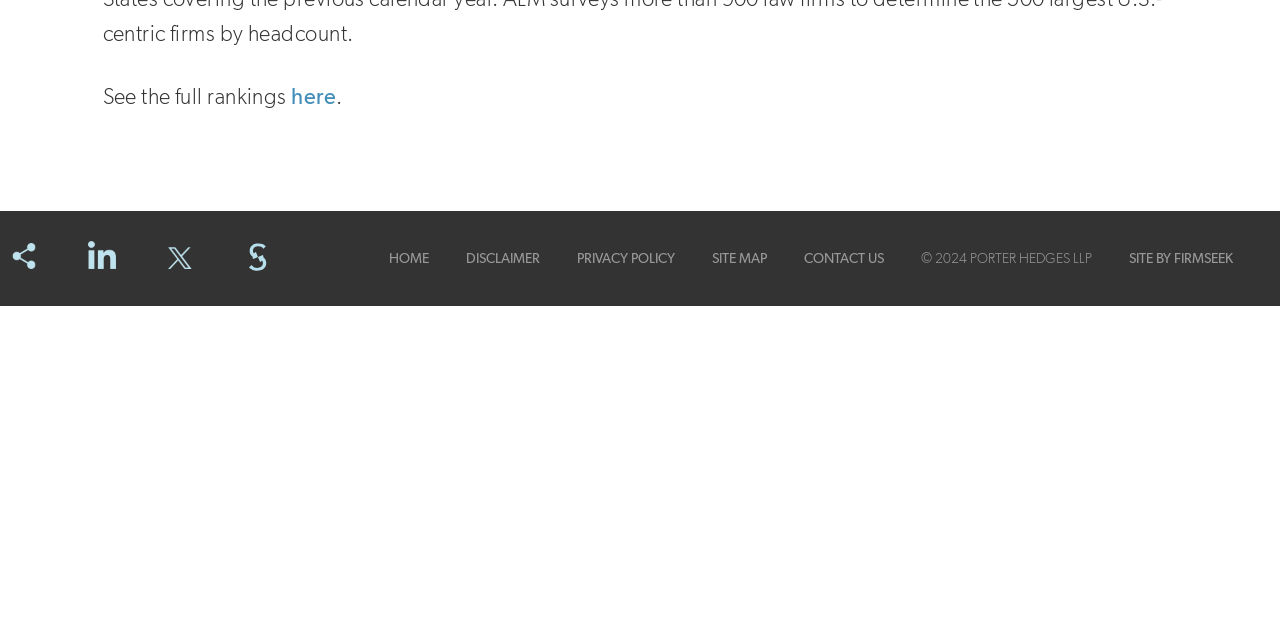Using the given element description, provide the bounding box coordinates (top-left x, top-left y, bottom-right x, bottom-right y) for the corresponding UI element in the screenshot: Site by Firmseek

[0.882, 0.391, 0.963, 0.416]